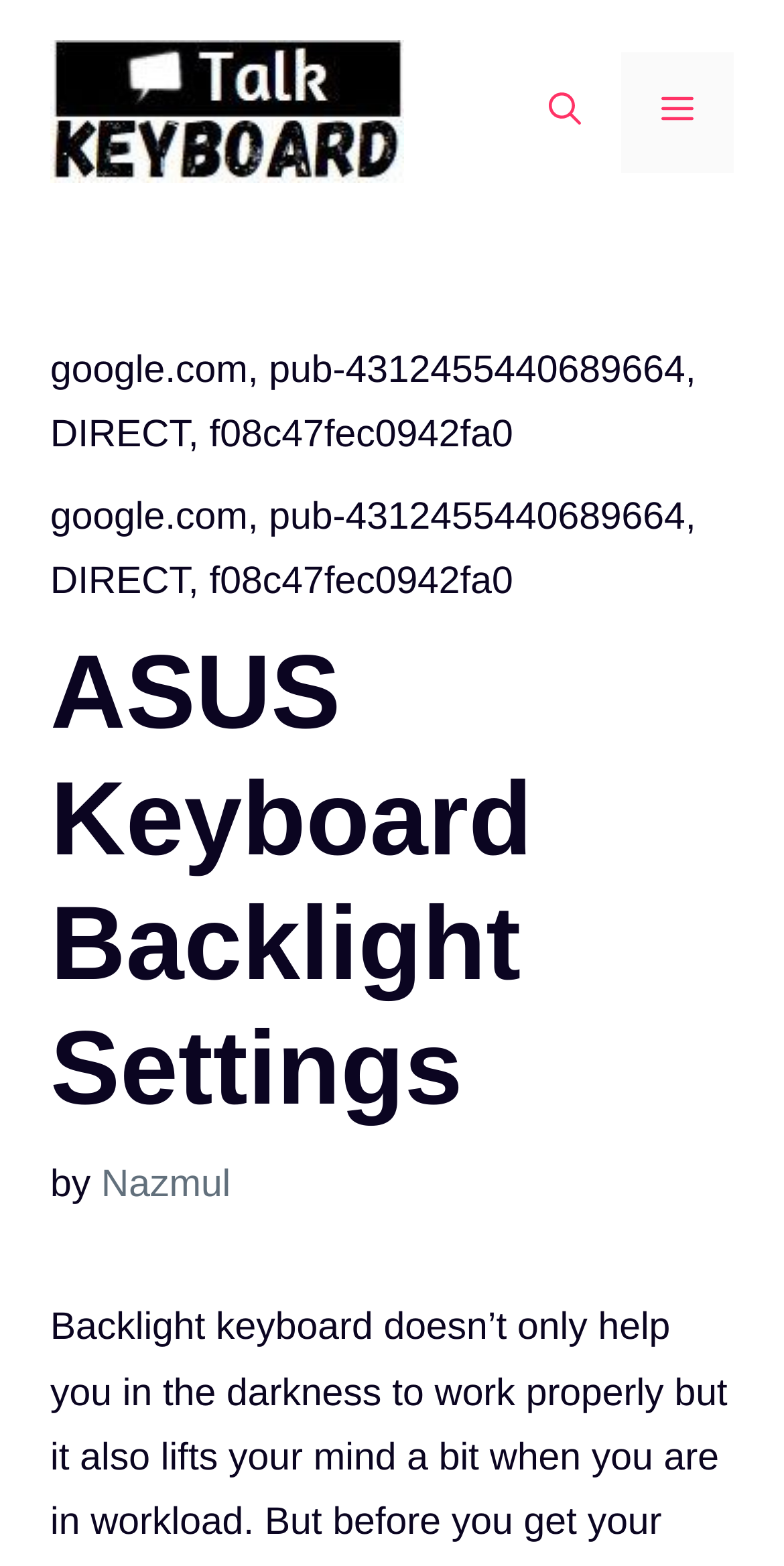Provide a thorough description of the webpage's content and layout.

The webpage is about ASUS Keyboard Backlight Settings. At the top, there is a banner that spans the entire width of the page, containing a link to the website "talkkeyboard.com" with an accompanying image. To the right of the banner, there is a navigation section with a mobile toggle button and a link to open a search bar. 

Below the banner, there is a section with a header that reads "ASUS Keyboard Backlight Settings". This header is followed by a text "by" and a link to the author's name, "Nazmul". 

On the top-left corner, there is a small advertisement with a text "google.com, pub-4312455440689664, DIRECT, f08c47fec0942fa0".